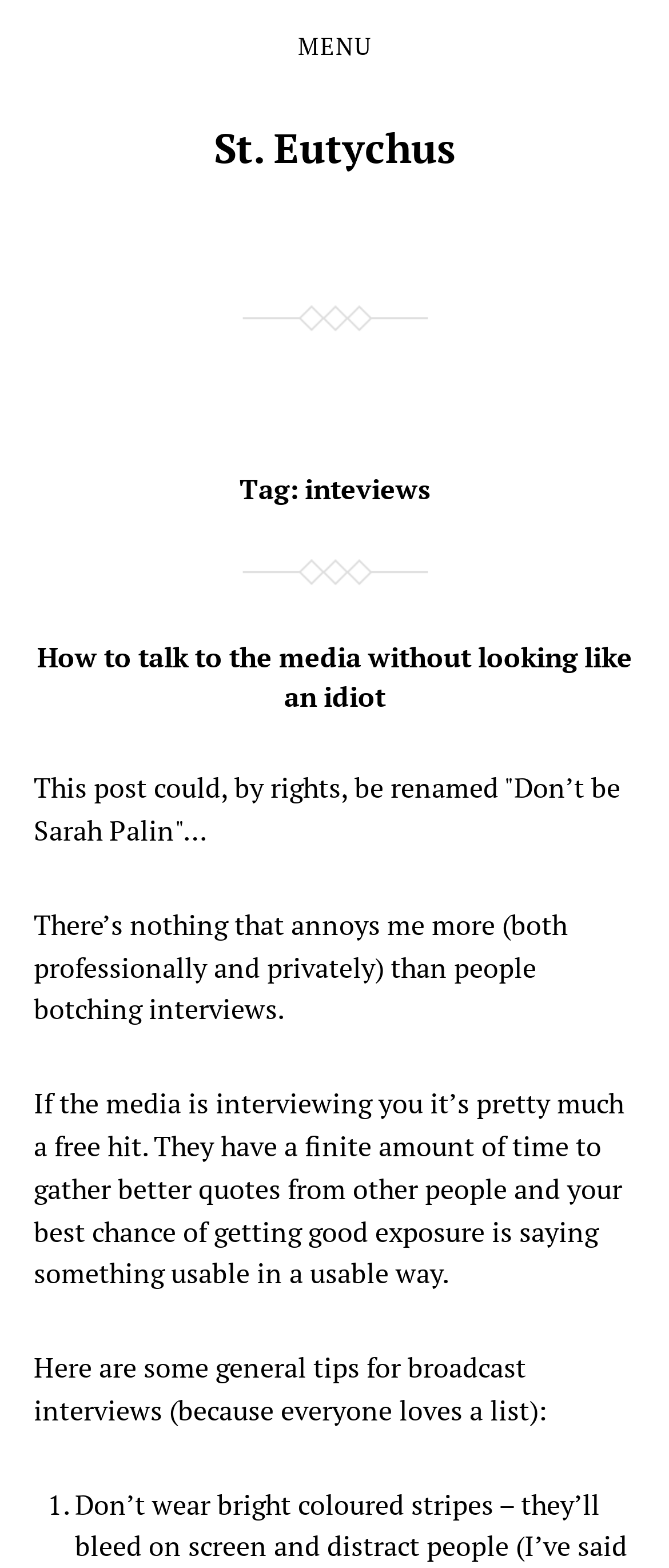Explain the webpage in detail, including its primary components.

The webpage is about interviews, specifically providing tips and advice on how to talk to the media effectively. At the top, there is a button labeled "MENU" positioned near the center of the page. Below the button, the title "St. Eutychus" is displayed prominently. 

The main content of the page is divided into sections, with headings and paragraphs of text. The first heading reads "Tag: inteviews", followed by a more prominent heading "How to talk to the media without looking like an idiot", which is also a clickable link. 

Below the headings, there are four paragraphs of text that provide advice and opinions on conducting successful interviews. The text discusses the importance of making the most of media interviews, common mistakes to avoid, and general tips for broadcast interviews. 

The page also features a numbered list, with the first item labeled "1.", indicating that there are more tips or points to follow. Overall, the webpage appears to be a blog post or article focused on sharing expertise and guidance on effective media communication.